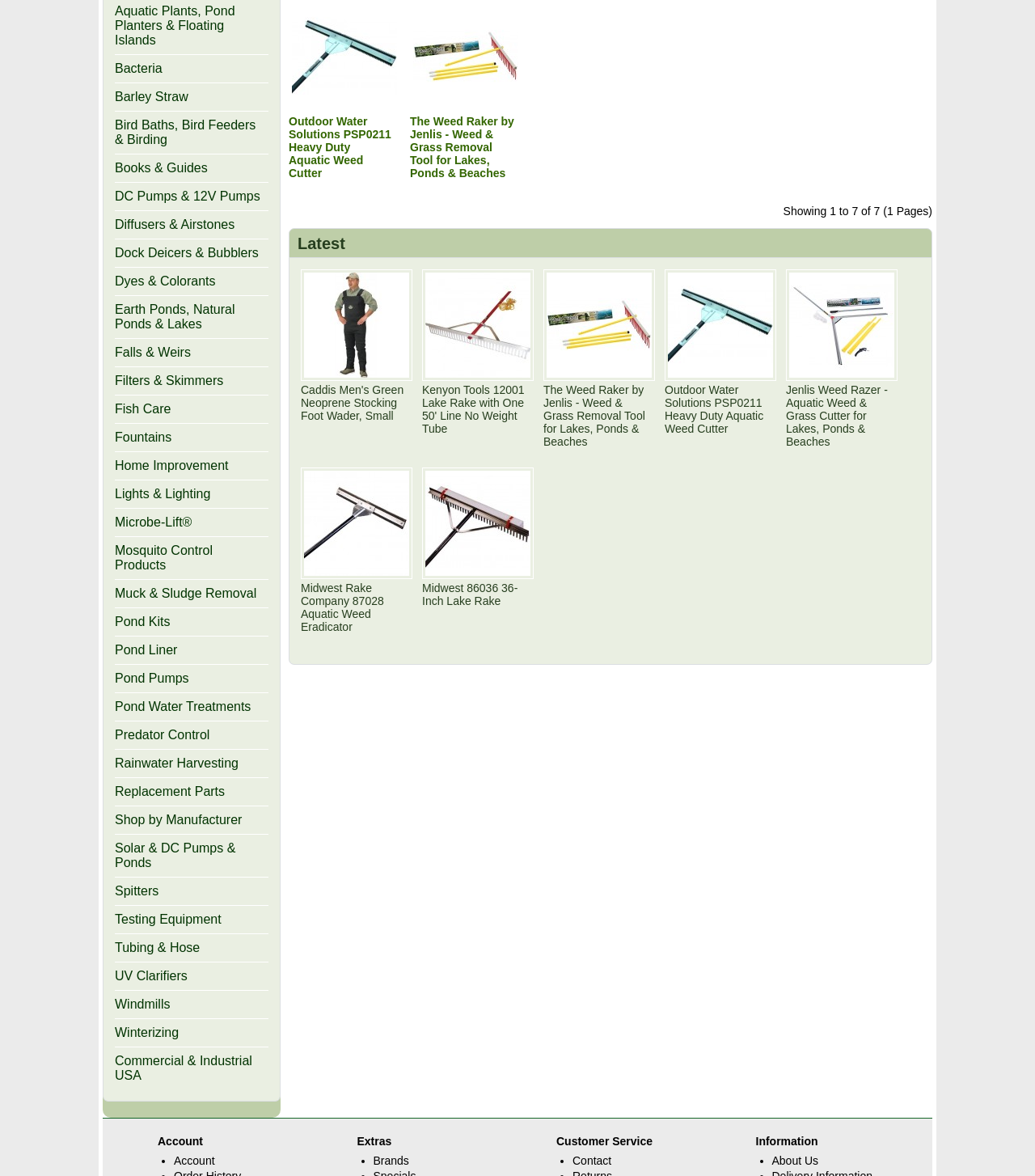Please find the bounding box for the following UI element description. Provide the coordinates in (top-left x, top-left y, bottom-right x, bottom-right y) format, with values between 0 and 1: Dock Deicers & Bubblers

[0.111, 0.209, 0.25, 0.221]